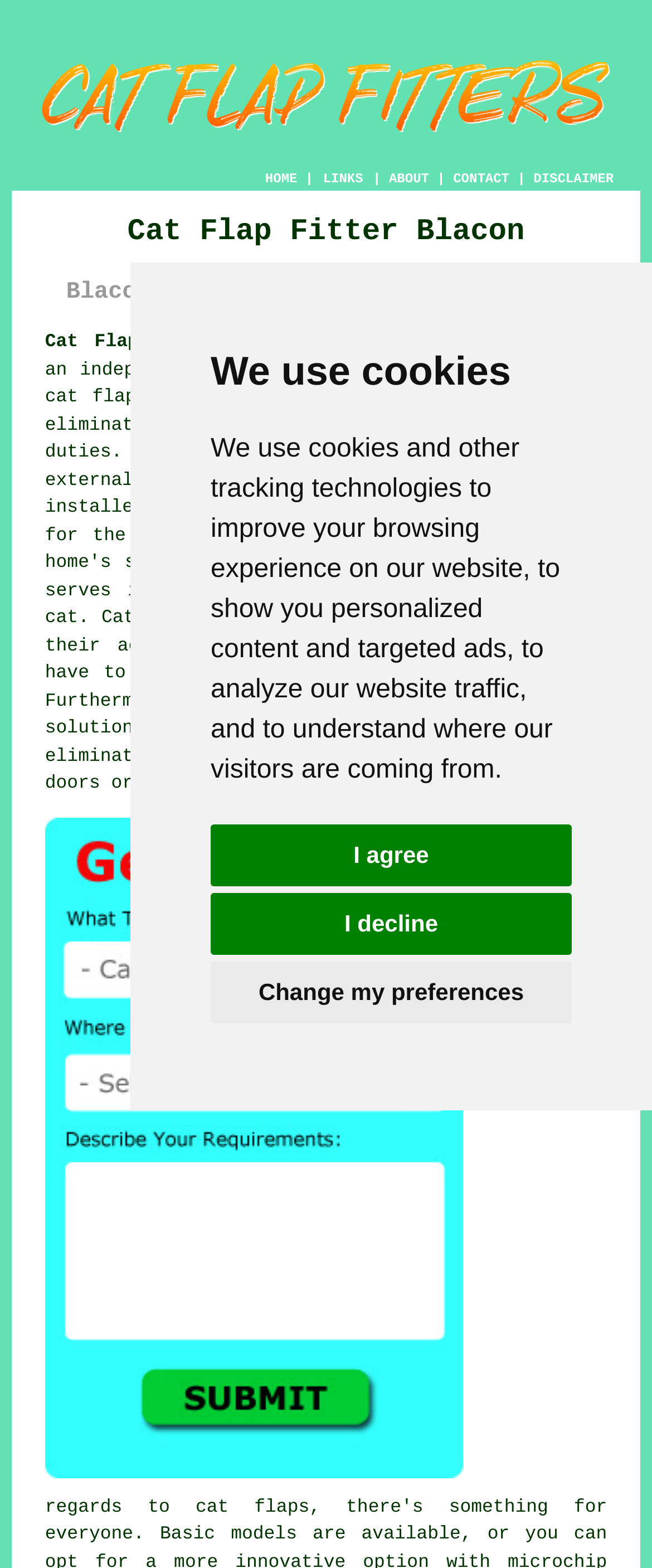Predict the bounding box of the UI element based on this description: "Change my preferences".

[0.323, 0.613, 0.877, 0.653]